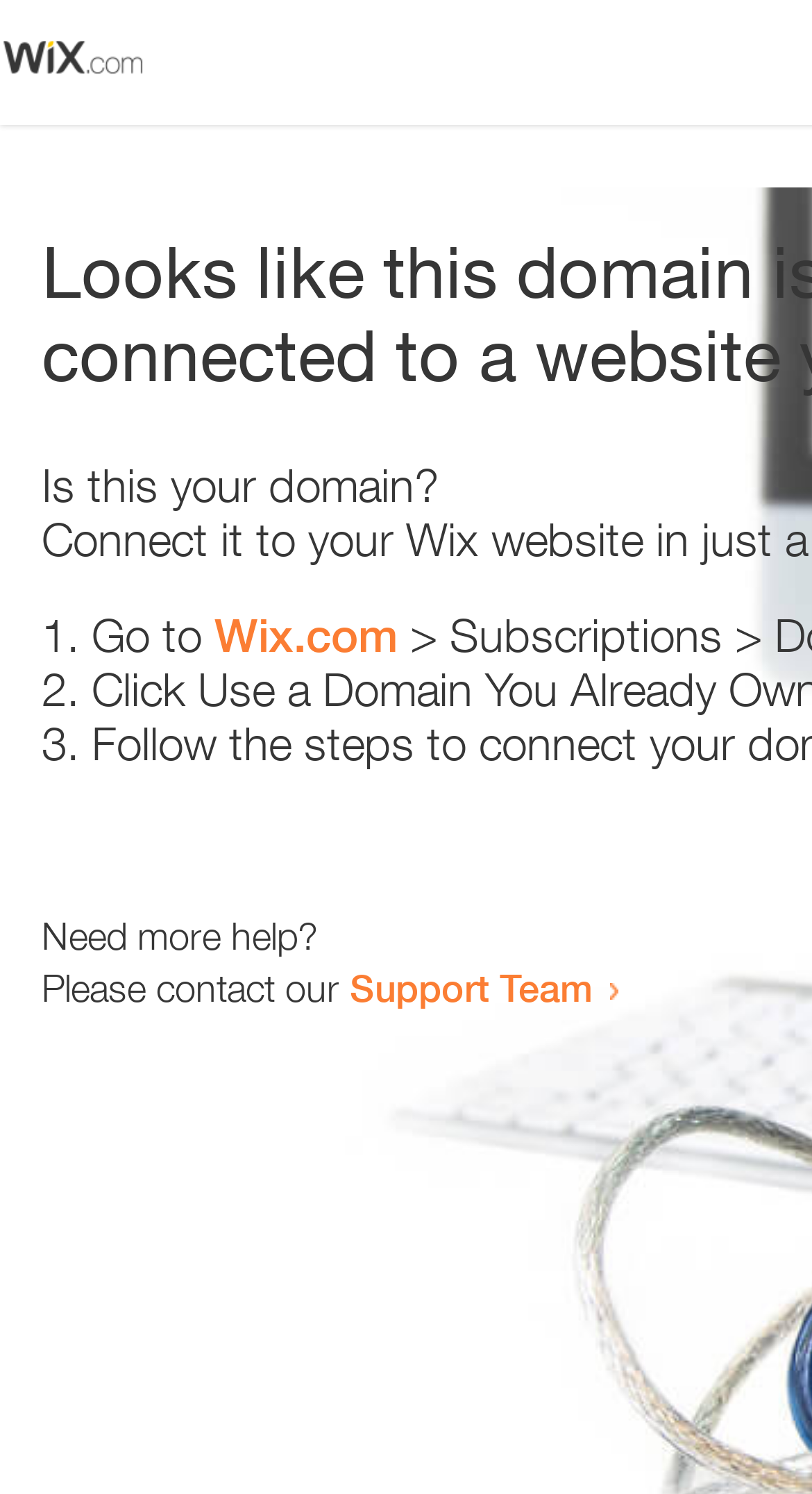Locate the bounding box of the UI element with the following description: "Support Team".

[0.431, 0.645, 0.731, 0.676]